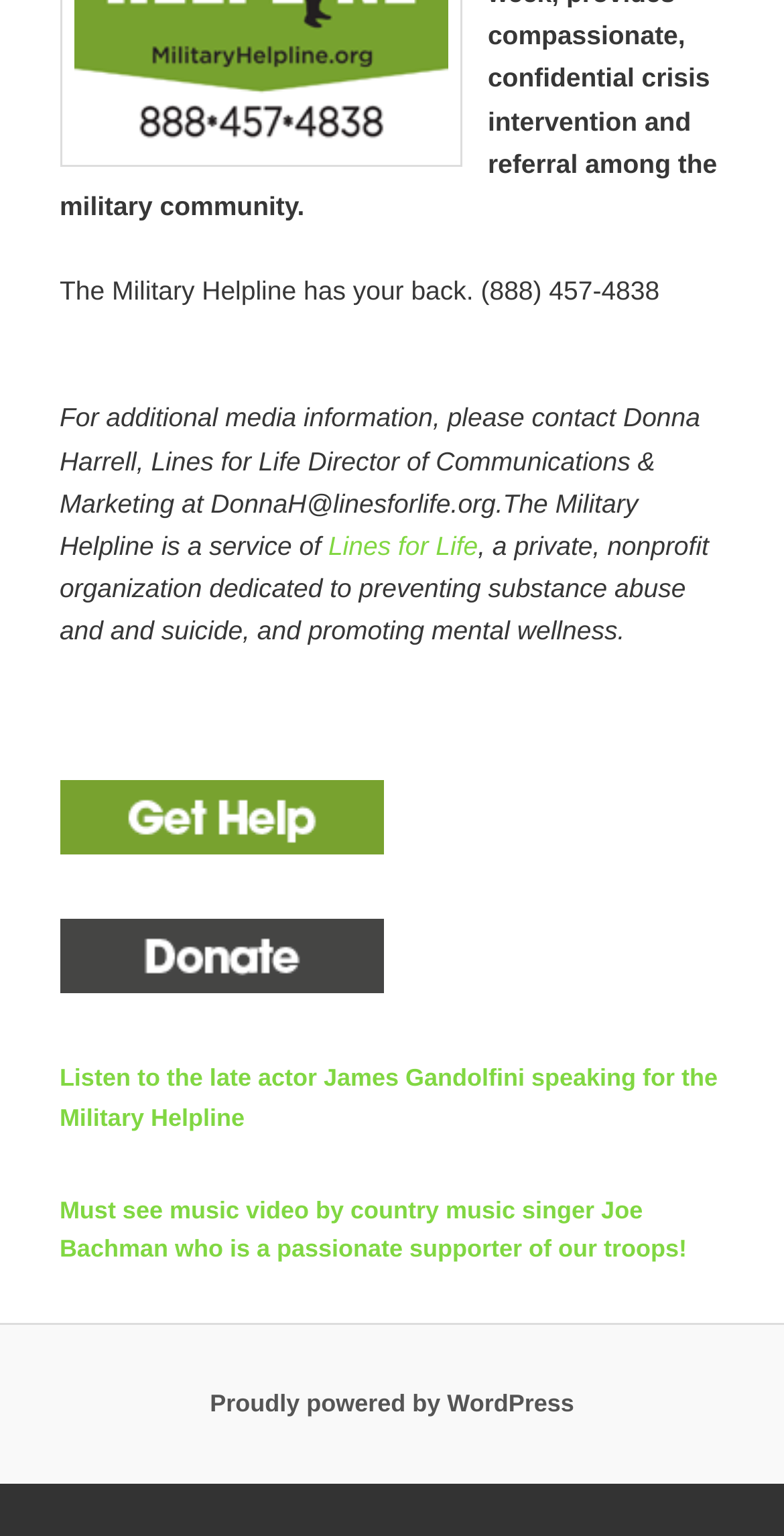How many links are there in the webpage?
Using the picture, provide a one-word or short phrase answer.

5